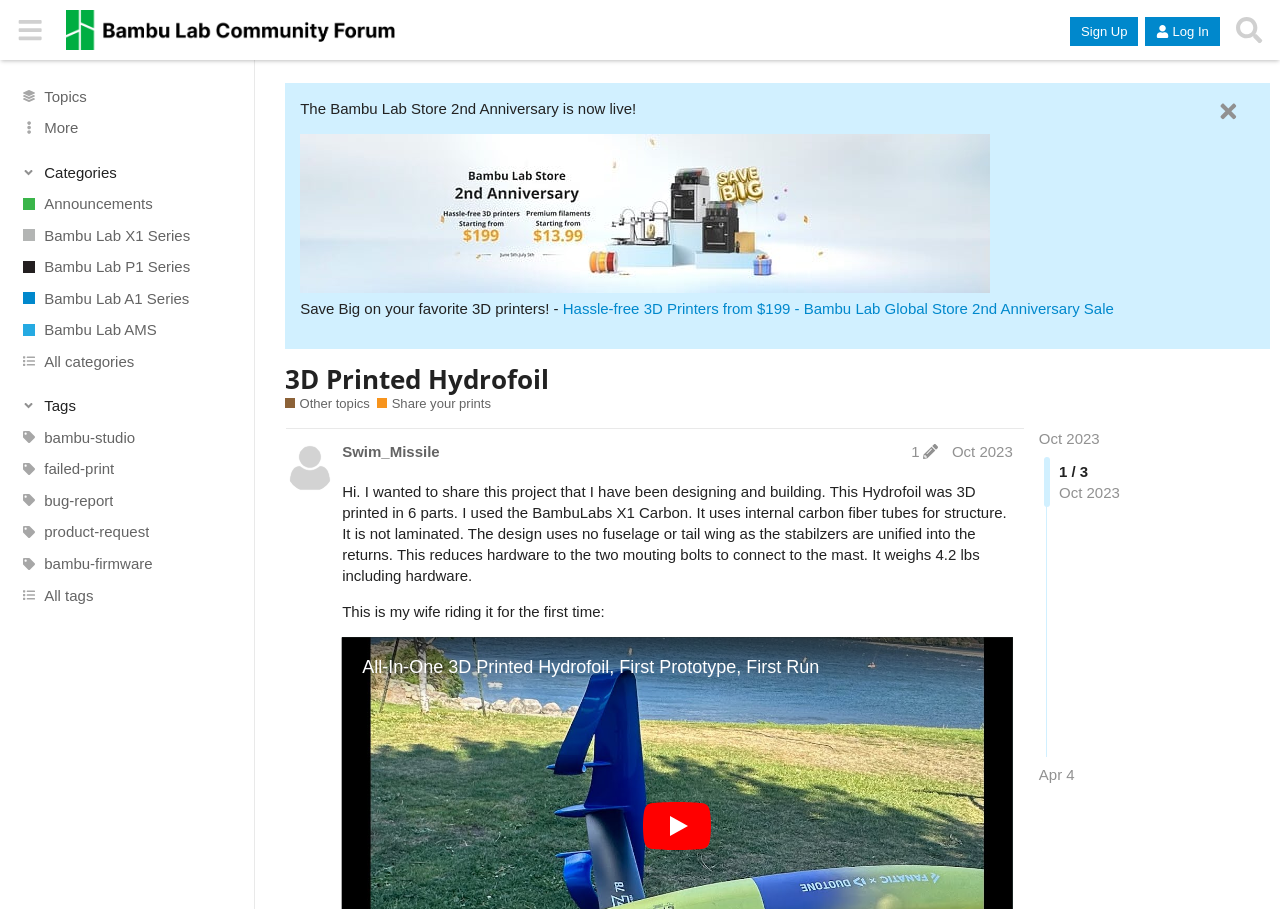Identify the bounding box coordinates for the element you need to click to achieve the following task: "Click the 'SEND ME NEWS ABOUT CANADA!' button". Provide the bounding box coordinates as four float numbers between 0 and 1, in the form [left, top, right, bottom].

None